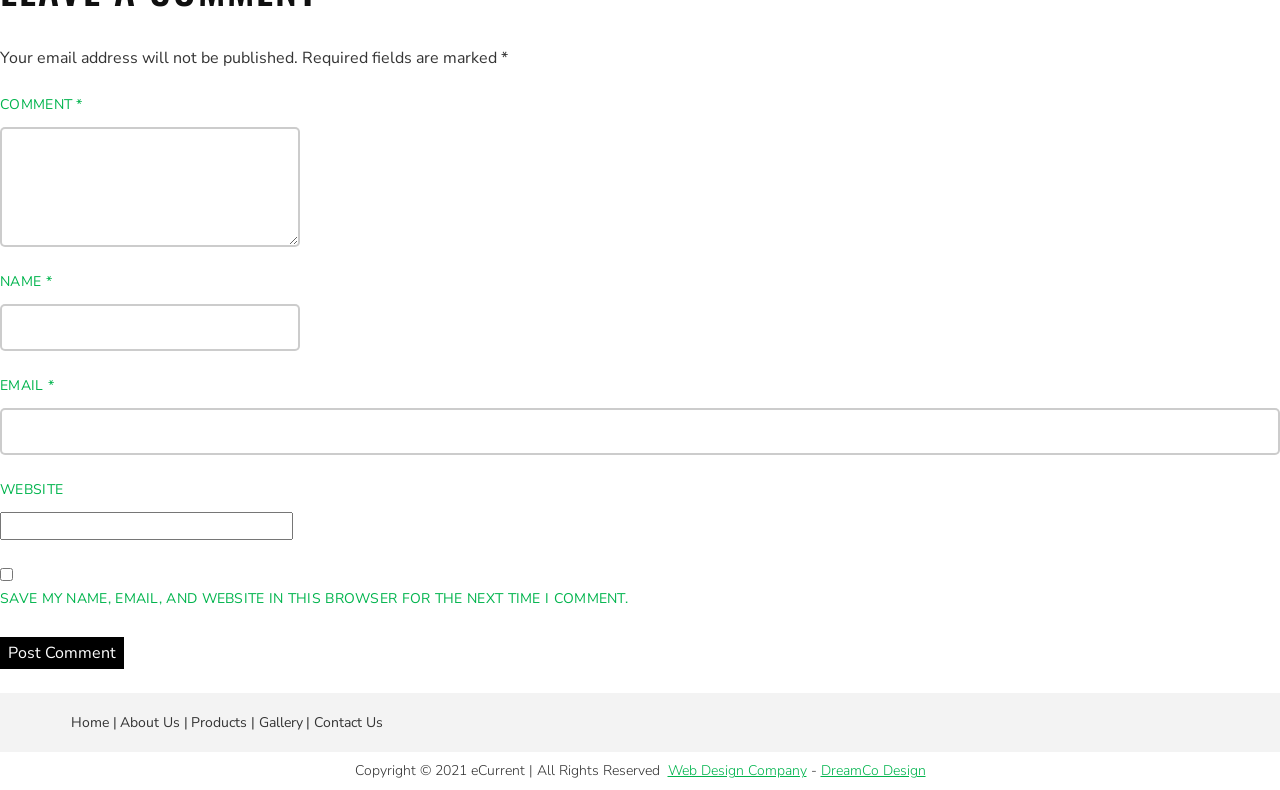What is the copyright year mentioned in the footer section?
From the image, respond using a single word or phrase.

2021